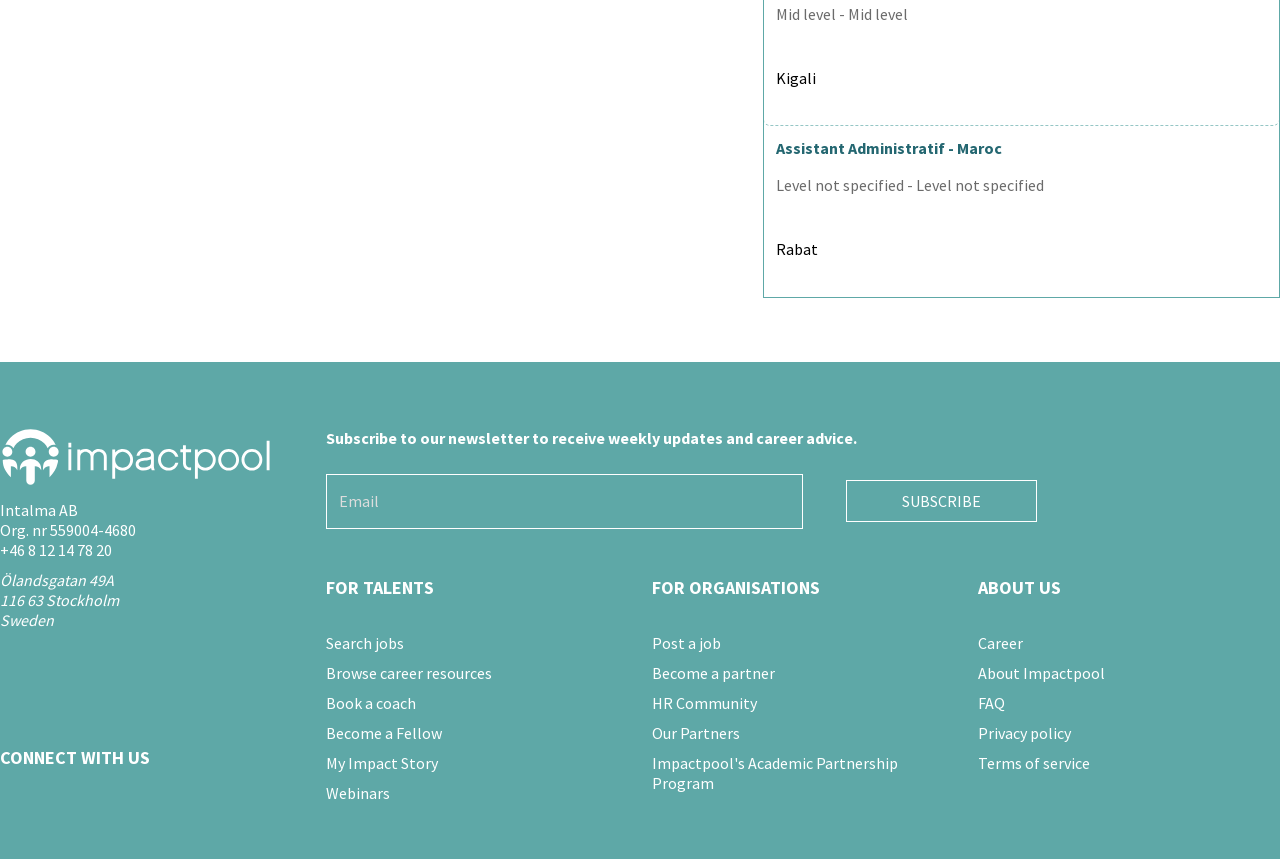Identify the bounding box for the given UI element using the description provided. Coordinates should be in the format (top-left x, top-left y, bottom-right x, bottom-right y) and must be between 0 and 1. Here is the description: Our Partners

[0.509, 0.842, 0.578, 0.865]